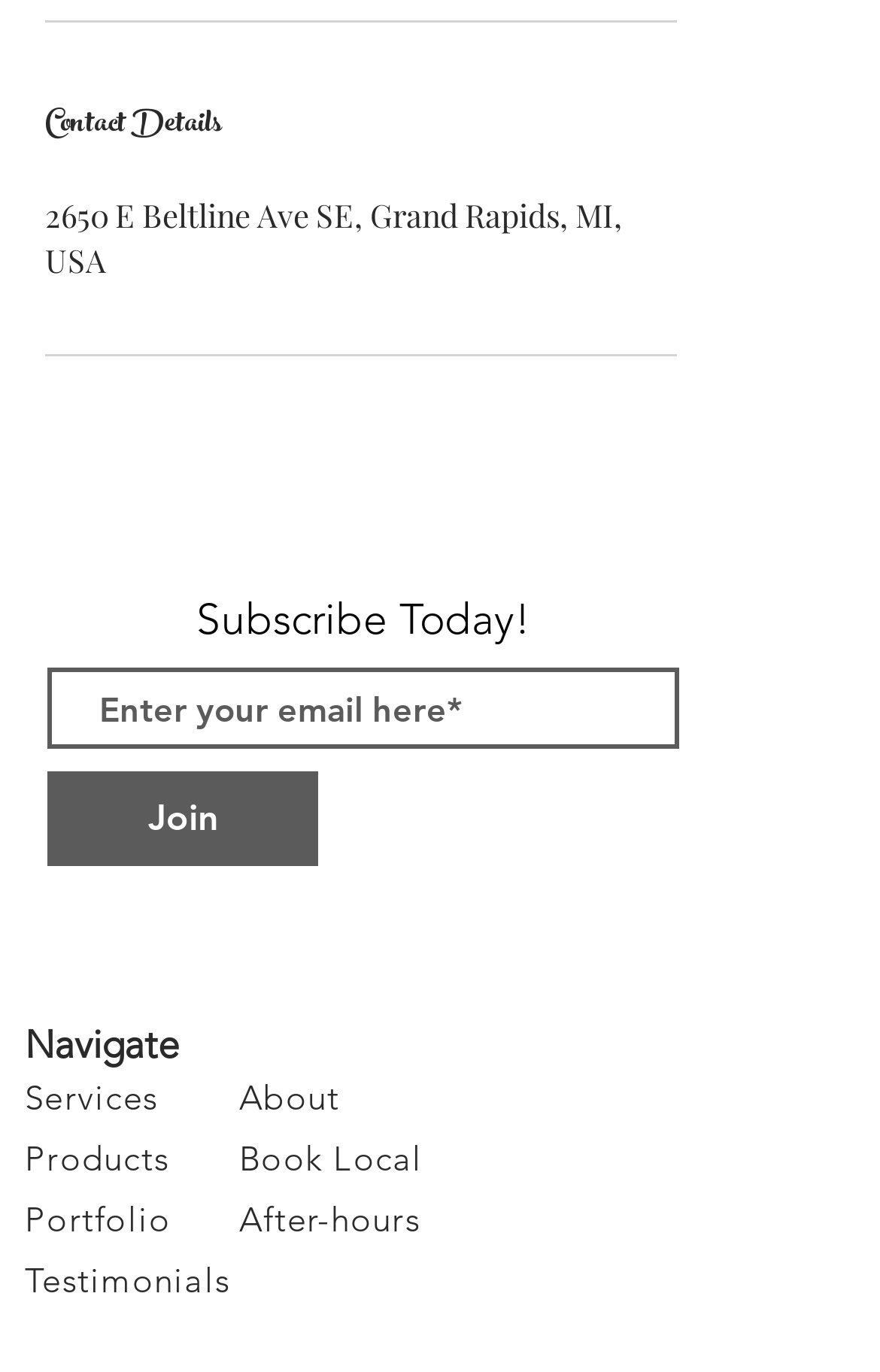Determine the bounding box coordinates of the region that needs to be clicked to achieve the task: "Click Join".

[0.054, 0.563, 0.362, 0.632]